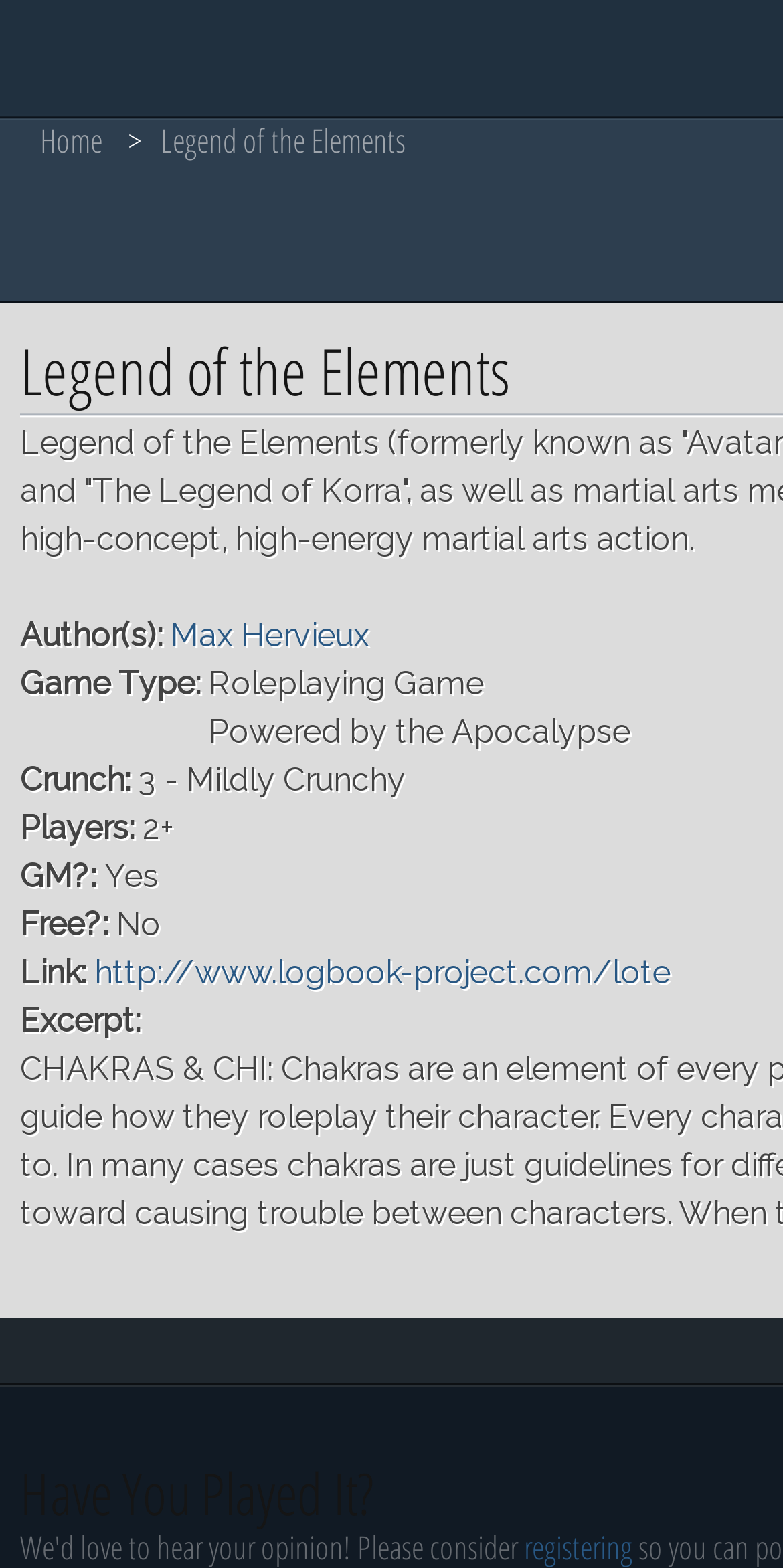Answer the question briefly using a single word or phrase: 
What is the link to the game's website?

http://www.logbook-project.com/lote